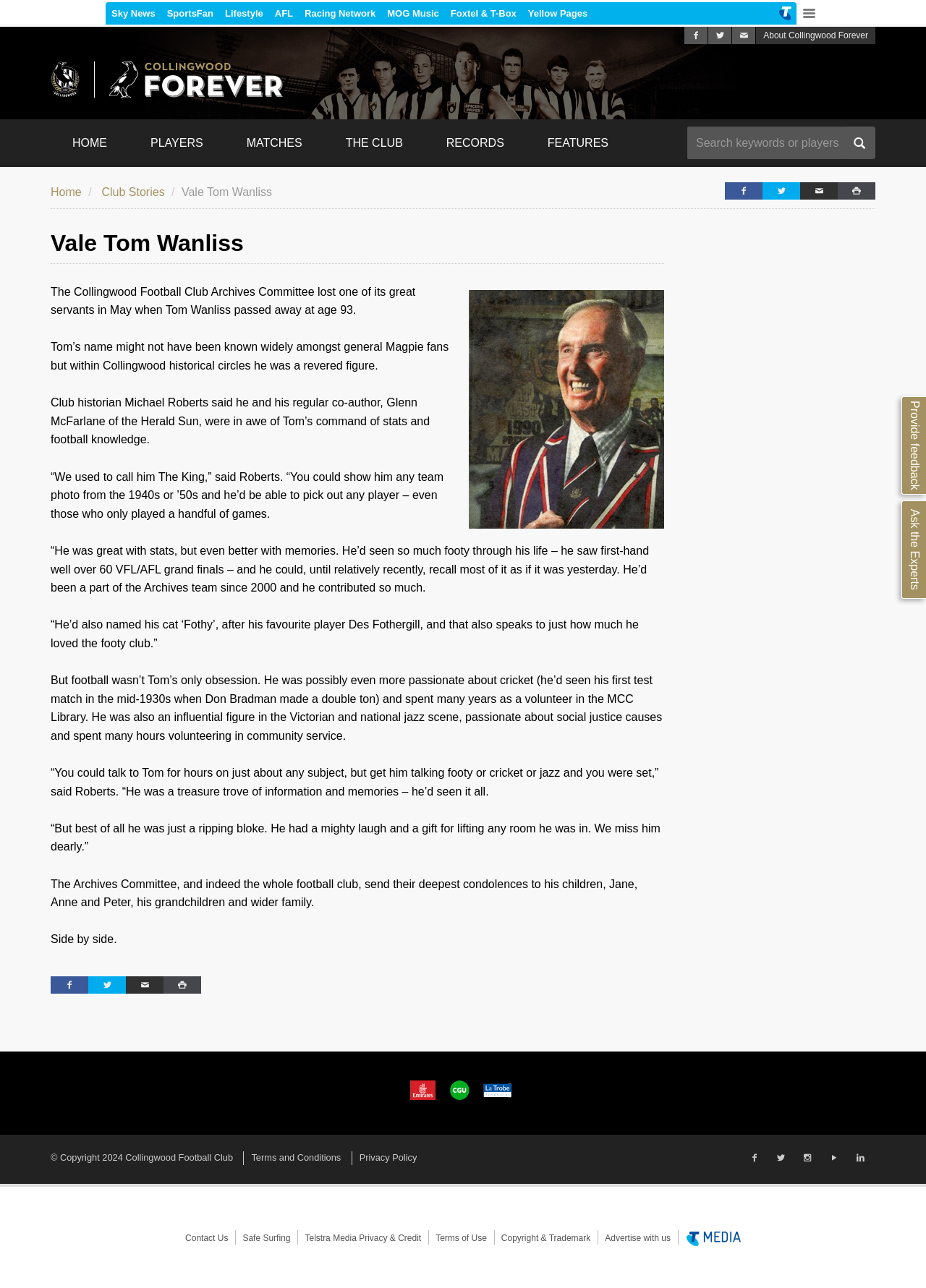Provide an in-depth caption for the webpage.

This webpage is dedicated to the life and legacy of Tom Wanliss, a revered figure in the Collingwood Football Club Archives Committee. The page is divided into several sections, with a prominent heading "Vale Tom Wanliss" at the top. 

Below the heading, there is a brief article about Tom Wanliss, describing his life, his passion for football, cricket, and jazz, as well as his contributions to the Archives Committee. The article is divided into several paragraphs, each providing insight into Tom's life and achievements.

To the left of the article, there is a sidebar with several links, including "HOME", "PLAYERS", "MATCHES", and "FEATURES". Above the sidebar, there is a search bar where users can enter keywords or players to search for.

At the top of the page, there is a navigation menu with links to "About Collingwood Forever", "HOME", "PLAYERS", "MATCHES", and other sections of the website. There are also several social media links and a "Provide feedback" link at the top right corner of the page.

At the bottom of the page, there is a footer section with copyright information, links to "Terms and Conditions", "Privacy Policy", and other legal documents. There is also a vertical menu with links to "Contact Us", "Safe Surfing", and other related pages.

Throughout the page, there are several icons and graphics, including a magnifying glass icon in the search bar and various social media icons. The overall design of the page is clean and easy to navigate, with a focus on providing information about Tom Wanliss and the Collingwood Football Club Archives Committee.